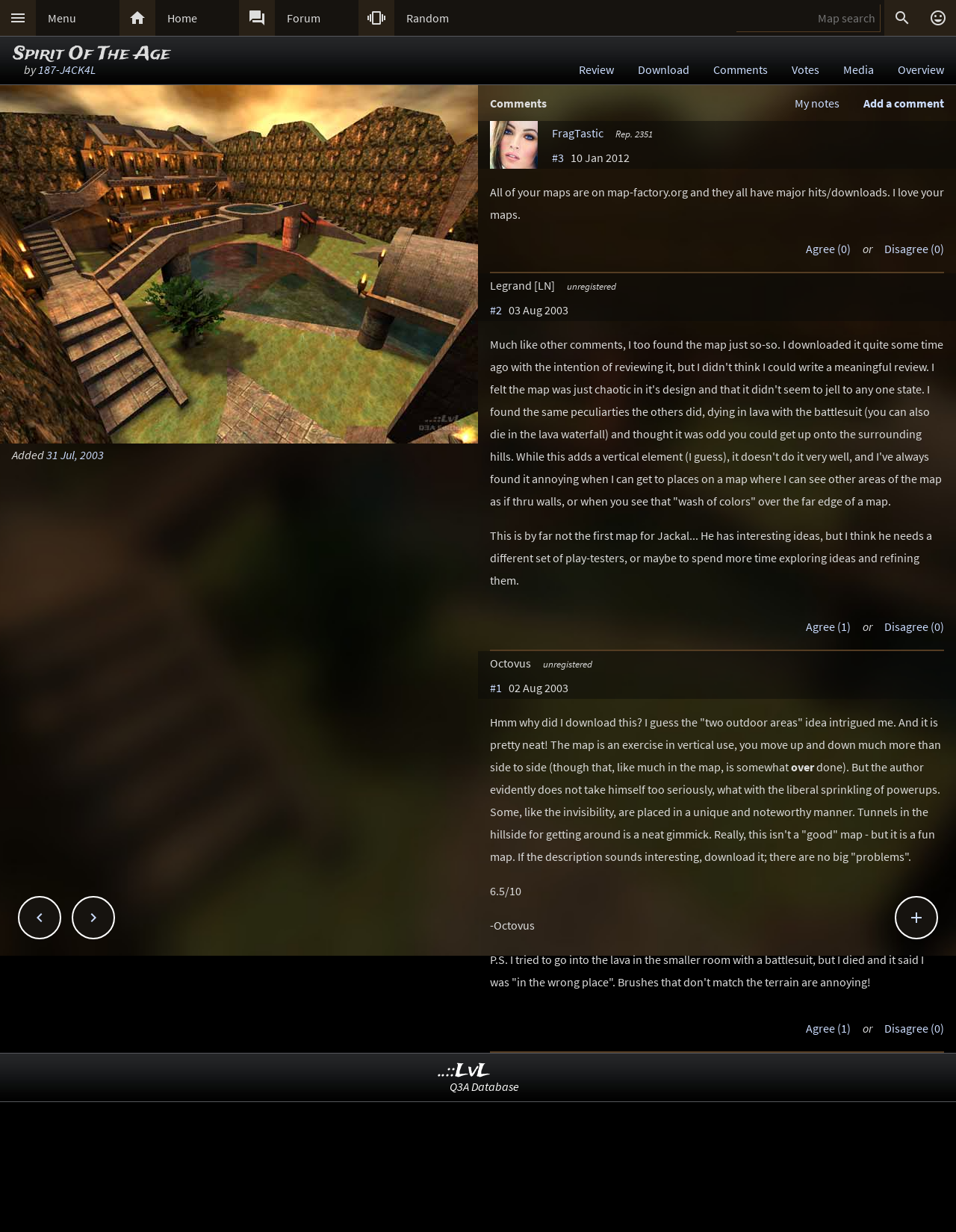Generate a comprehensive description of the webpage.

This webpage is a comments section for a Quake 3 Arena map called "Spirit Of The Age" created by 187-J4CK4L. At the top, there is a navigation menu with links to "Menu", "Home", "Forum", "Random", and other options. Below the menu, there is a search bar for map search.

The main content of the page is divided into two sections. On the left, there is a section with information about the map, including its title, author, and a link to review, download, or view comments, votes, media, and overview. There is also an image of the map and details about when it was added.

On the right, there is a section with comments from users. Each comment includes the user's name, their reputation points, and the date they posted the comment. The comments are from users with usernames such as FragTastic, Legrand, and Octovus, and they discuss their opinions about the map, including its design, gameplay, and features. Some users agree or disagree with each other's comments, and there are links to respond to specific comments.

At the bottom of the page, there are links to navigate to other parts of the website, including "..::LvL" and "Q3A Database". There are also icons for social media or other external links.